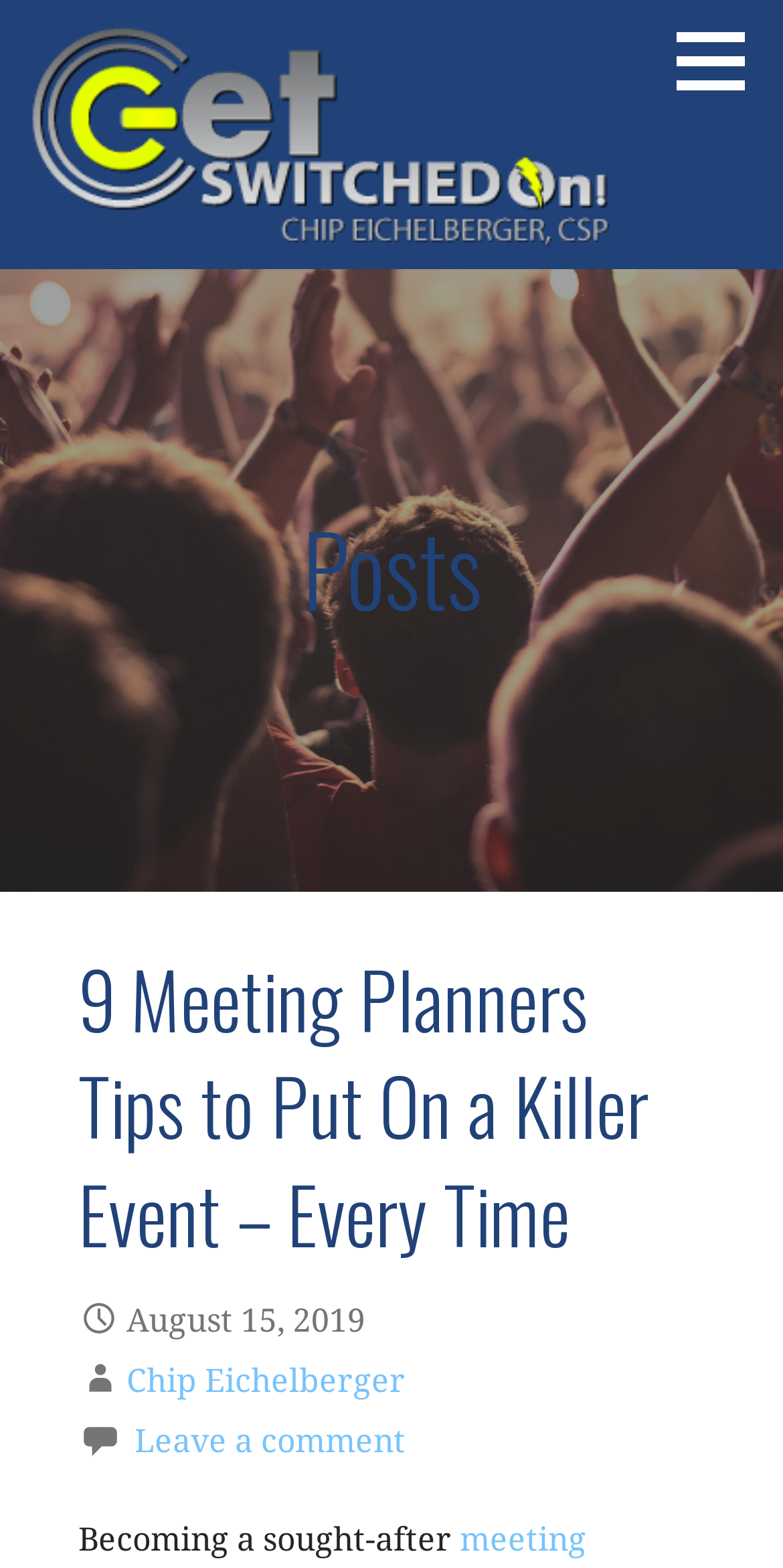Create a detailed narrative describing the layout and content of the webpage.

The webpage appears to be a blog post titled "9 Meeting Planners Tips to Put On a Killer Event – Every Time" on the "Get Switchedon On Blog". At the top right corner, there is a button. Below it, on the top left, there is a link to the blog's homepage, accompanied by an image with the same name. Next to the image, there is a link with the blog's name in all capital letters.

Below these elements, there is a static text "Motivational Speaker" on the top left. Further down, there is a heading "Posts" that spans almost the entire width of the page. Under the "Posts" heading, there is a section that contains the blog post's title, which is also a heading, and takes up most of the width. 

Below the title, there is a static text showing the post's date, "August 15, 2019", on the left, followed by a link to the author's name, "Chip Eichelberger". Next to the author's link, there is another link to "Leave a comment". At the bottom, there is a static text that starts with "Becoming a sought-after", which appears to be the beginning of the blog post's content.